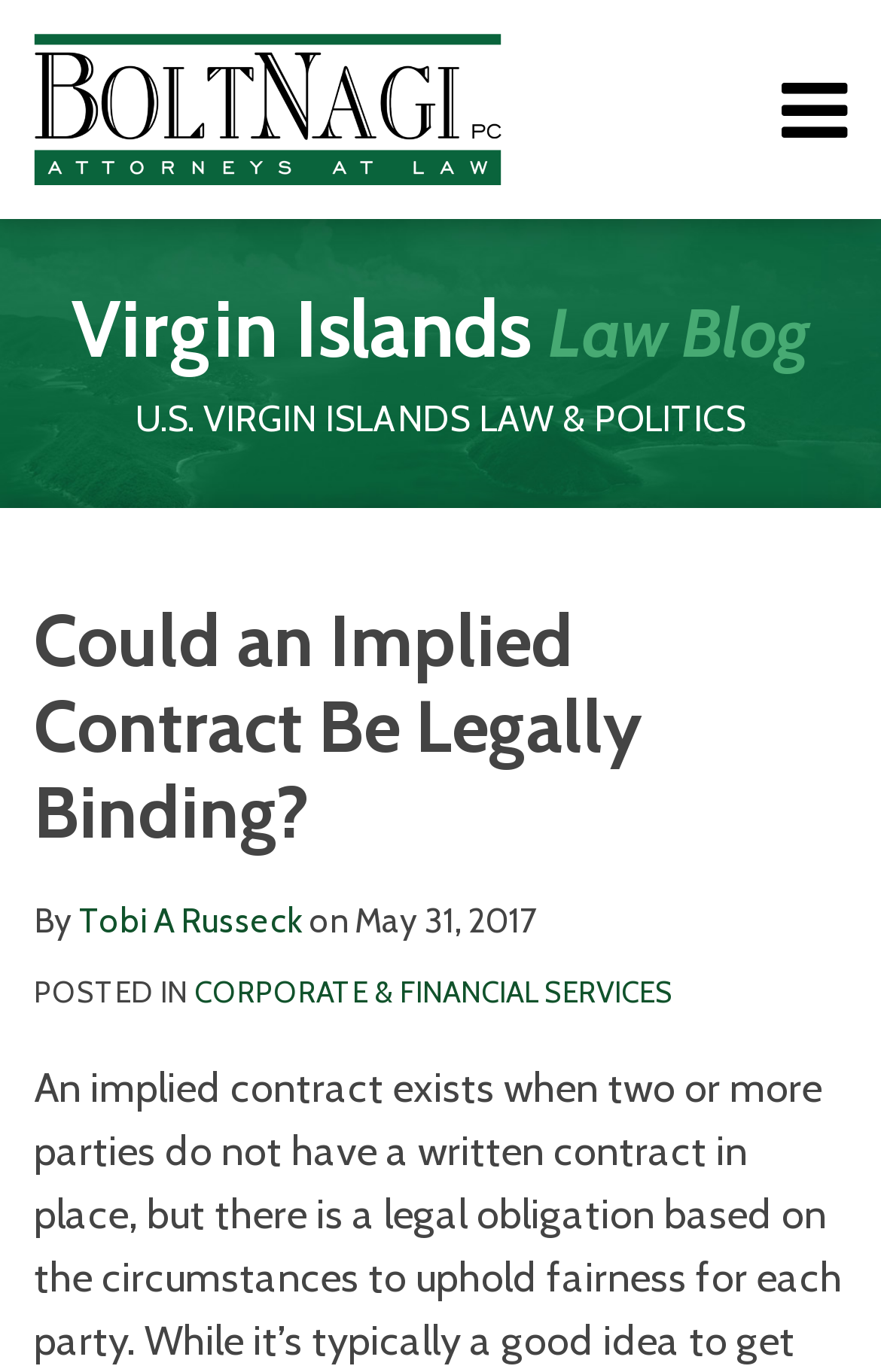Explain the contents of the webpage comprehensively.

The webpage is a blog post titled "Could an Implied Contract Be Legally Binding?" on the Virgin Islands Law Blog. At the top left corner, there is a logo of BoltNagi PC, accompanied by a menu link. To the right of the logo, there are navigation links to "Home", "About", "Our Practice", and "Contact". A search icon is located at the top right corner.

Below the navigation links, there is a heading that reads "Virgin Islands Law Blog". Underneath, there is a subheading that states "U.S. VIRGIN ISLANDS LAW & POLITICS". The main content of the blog post starts with a heading that asks the question "Could an Implied Contract Be Legally Binding?".

The author of the post, Tobi A Russeck, is credited below the heading, along with the date of the post, May 31, 2017. The post is categorized under "CORPORATE & FINANCIAL SERVICES".